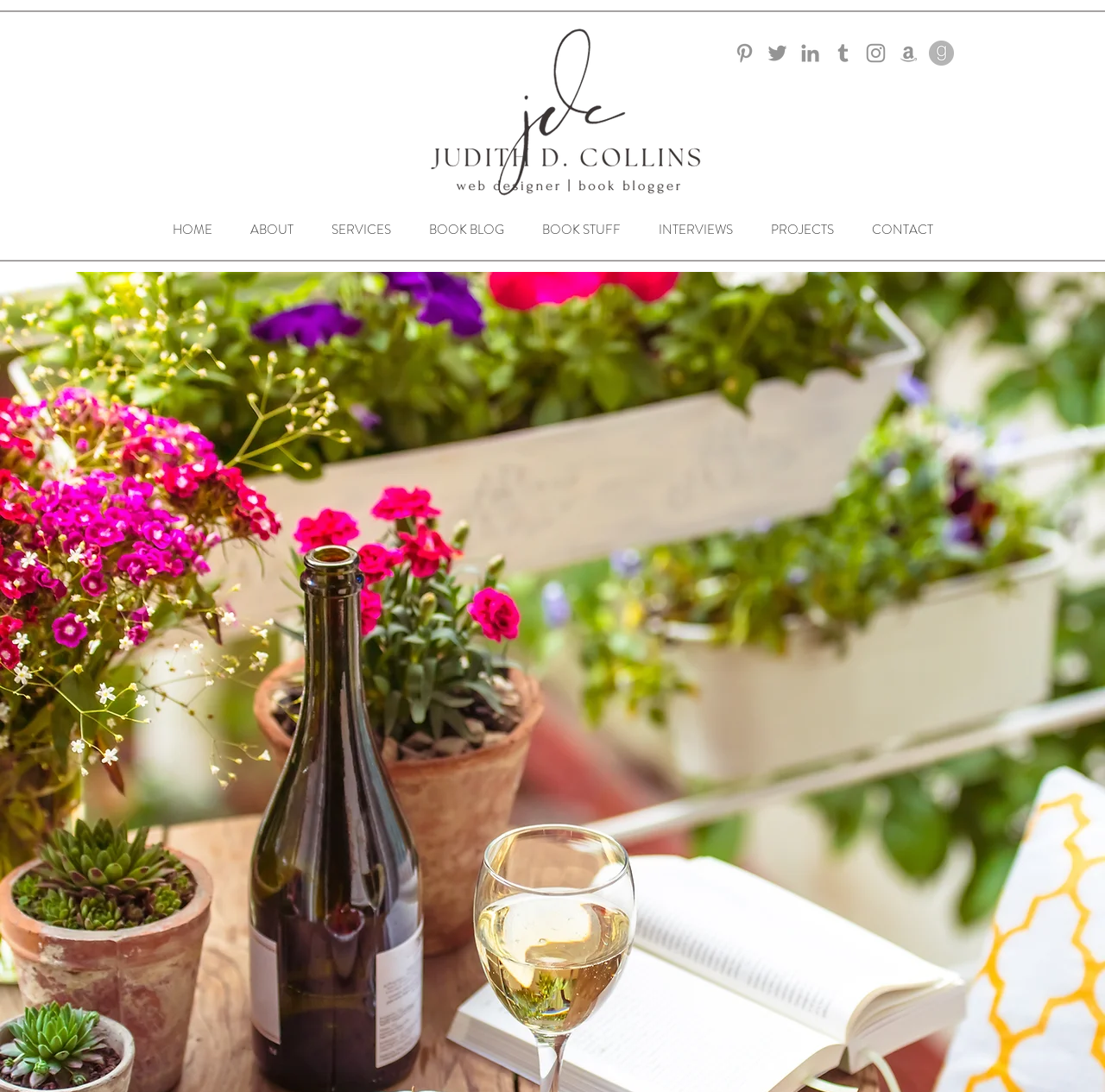Provide a brief response to the question below using a single word or phrase: 
What is the last menu item in the navigation?

CONTACT